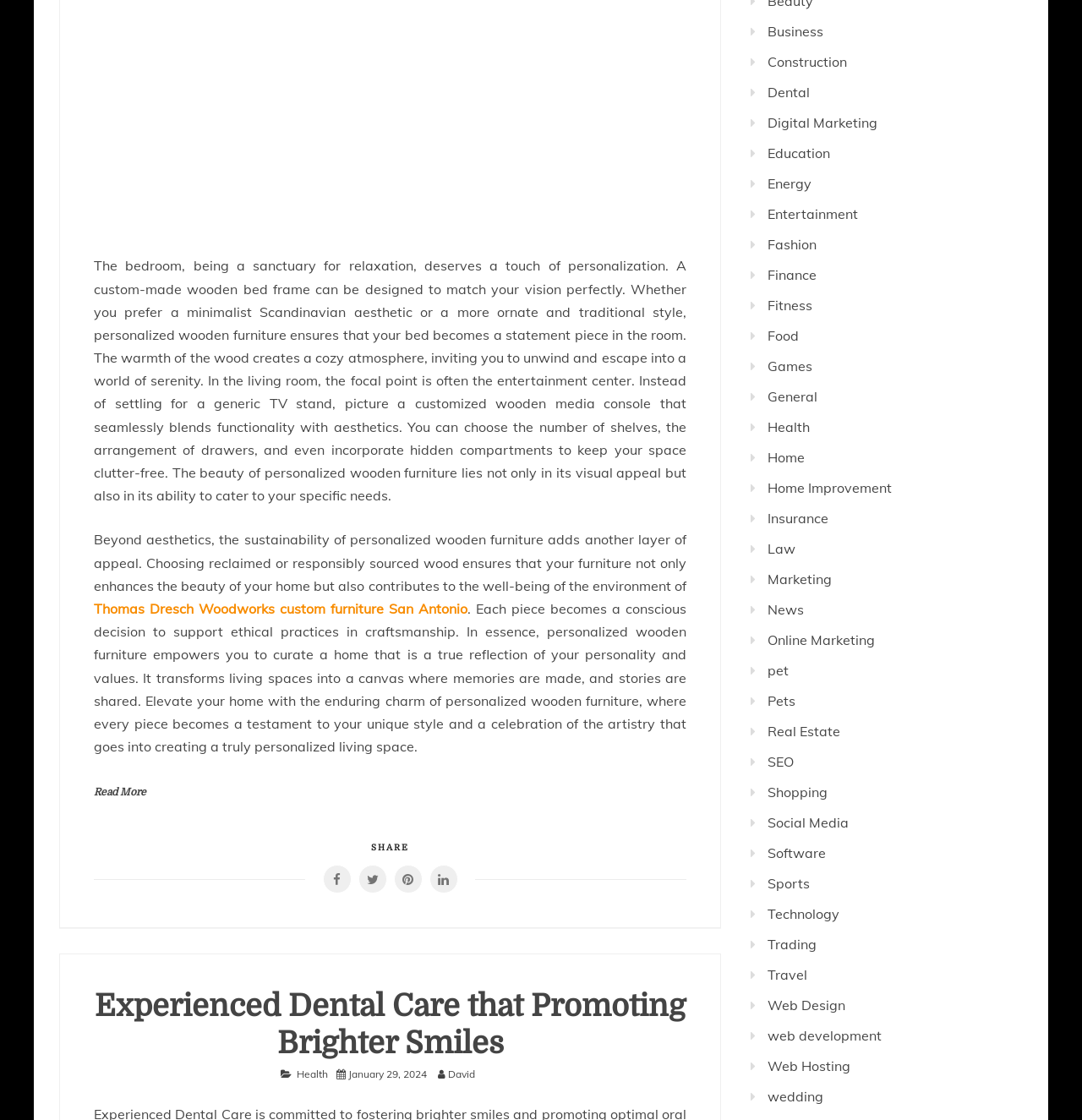Please identify the bounding box coordinates of where to click in order to follow the instruction: "Share this article".

[0.343, 0.753, 0.378, 0.761]